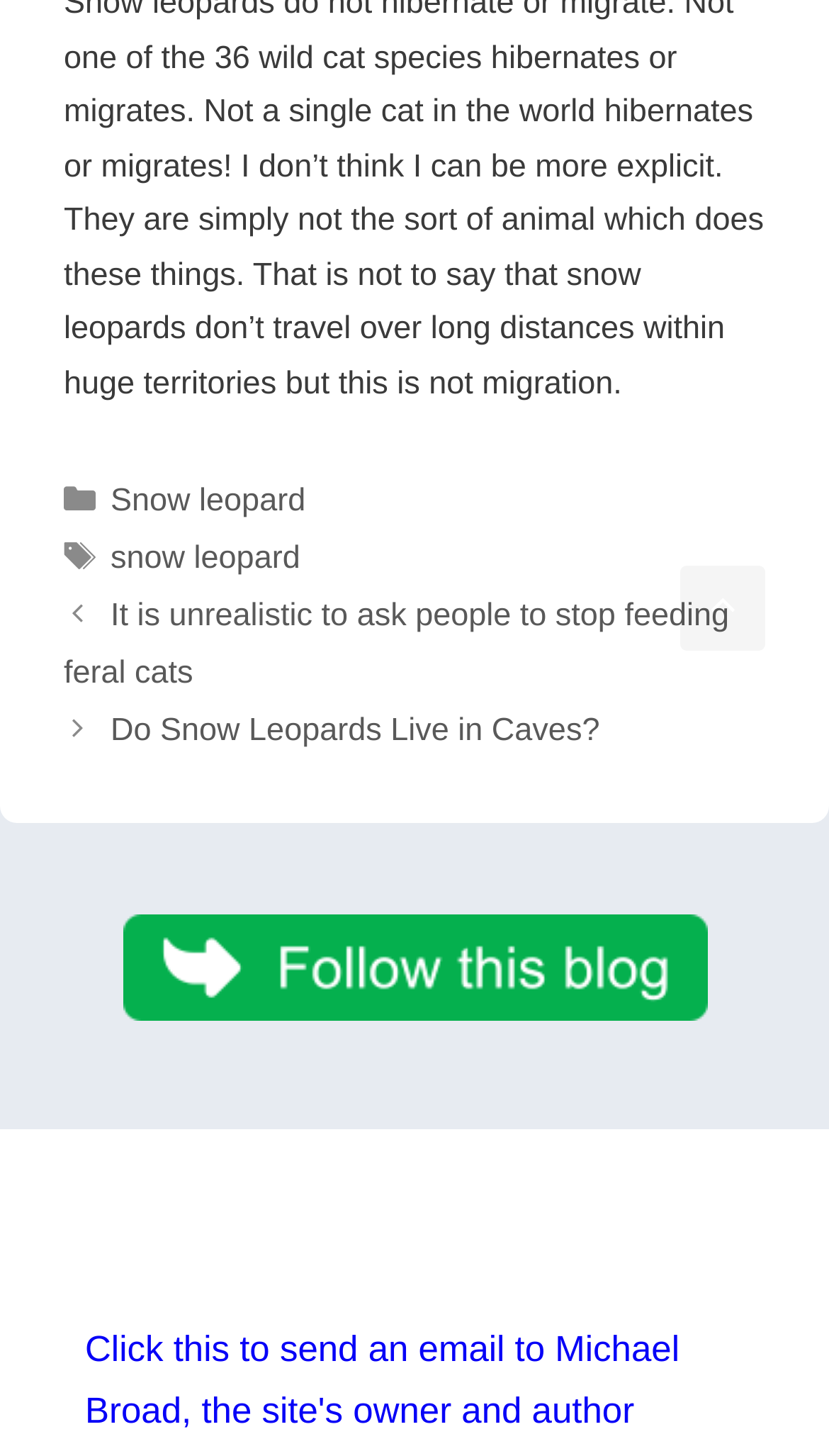What is the purpose of the link 'Click this to send an email to Michael Broad, the site's owner and author'?
Please answer the question with a detailed response using the information from the screenshot.

By analyzing the text of the link, we can infer that its purpose is to allow users to send an email to Michael Broad, the site's owner and author.